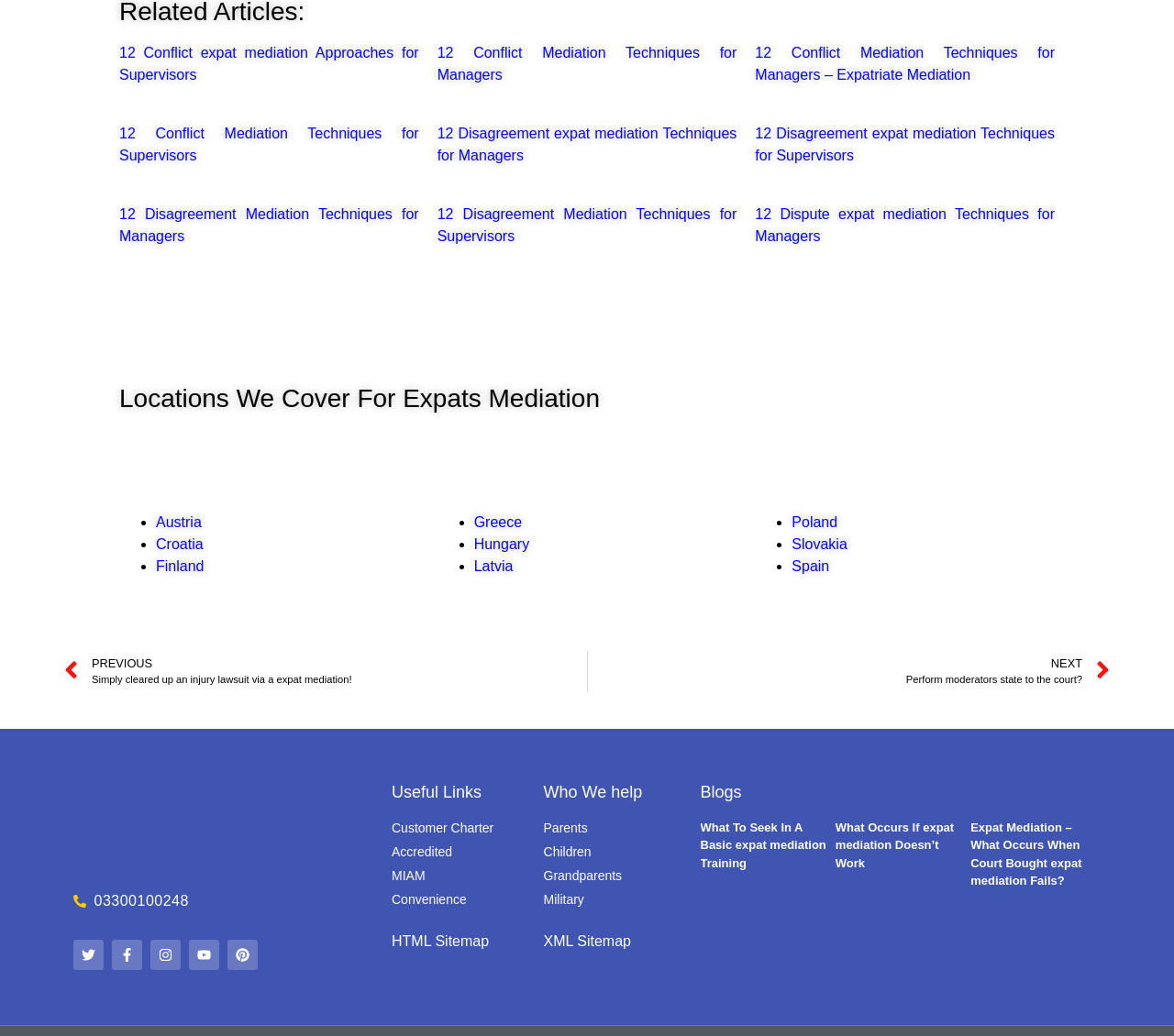How many countries are listed for expat mediation services?
Use the information from the image to give a detailed answer to the question.

By examining the list of links under the heading 'Locations We Cover For Expats Mediation', I count 10 countries listed, including Austria, Croatia, Finland, Greece, Hungary, Latvia, Poland, Slovakia, and Spain.